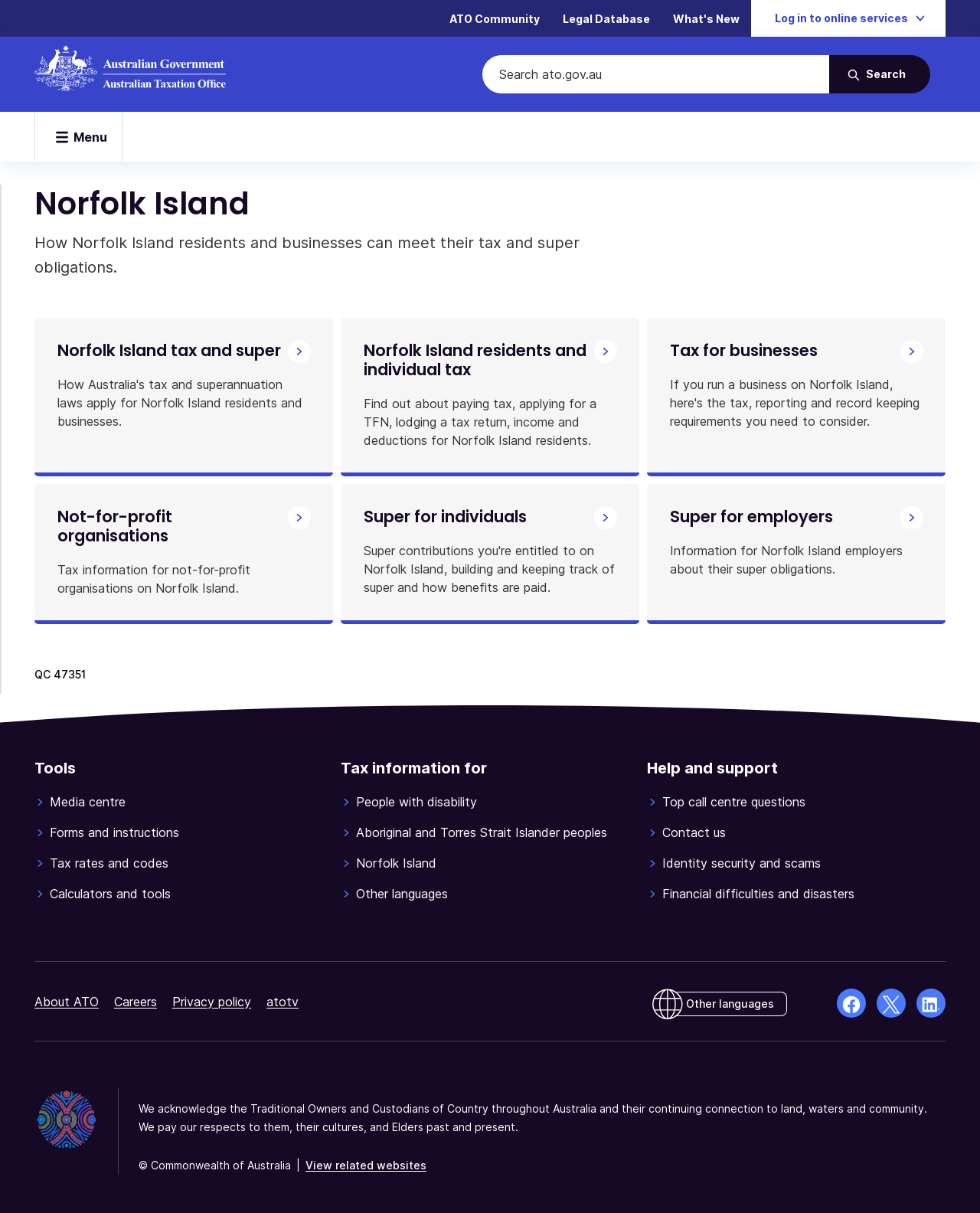Analyze the image and give a detailed response to the question:
What can be found in the 'Tools' section of the webpage?

The 'Tools' section of the webpage contains links to the media centre, forms and instructions, tax rates and codes, and calculators and tools, which can be used by users to access relevant information and resources.